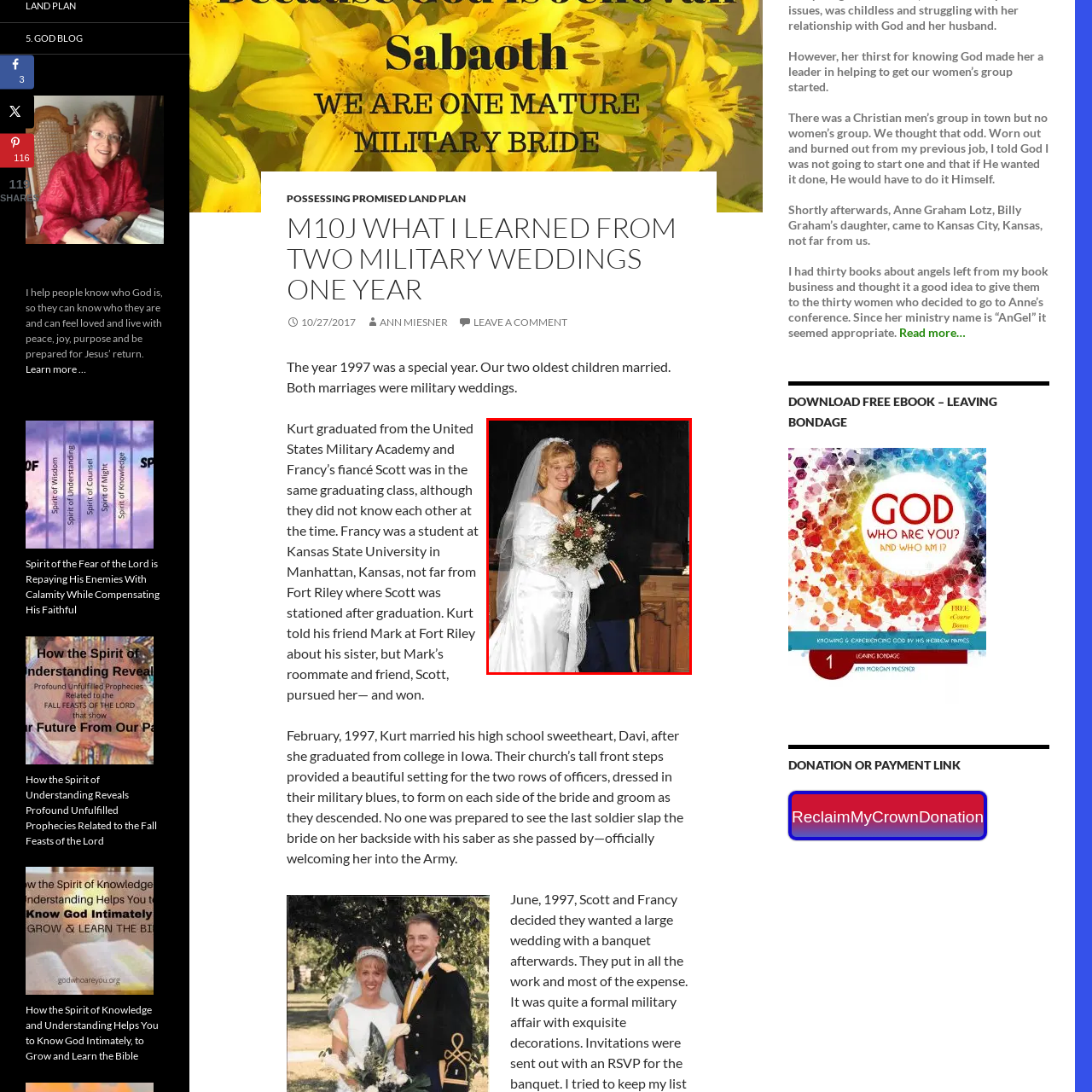Generate a detailed caption for the image within the red outlined area.

The image captures a joyful moment from a military wedding, featuring a bride in an elegant white gown and veil, holding a bouquet of flowers. She stands closely with her groom, who is dressed in a formal military uniform adorned with medals. The couple smiles at the camera, exuding happiness and pride, set against a backdrop of a beautifully adorned venue. This photograph symbolizes love and commitment, representing a significant occasion in their lives where the honor of military service merges with personal celebration. The year 1997 notably marks the time of their union, as referenced in a narrative about this special year chronicling personal milestones and family connections.